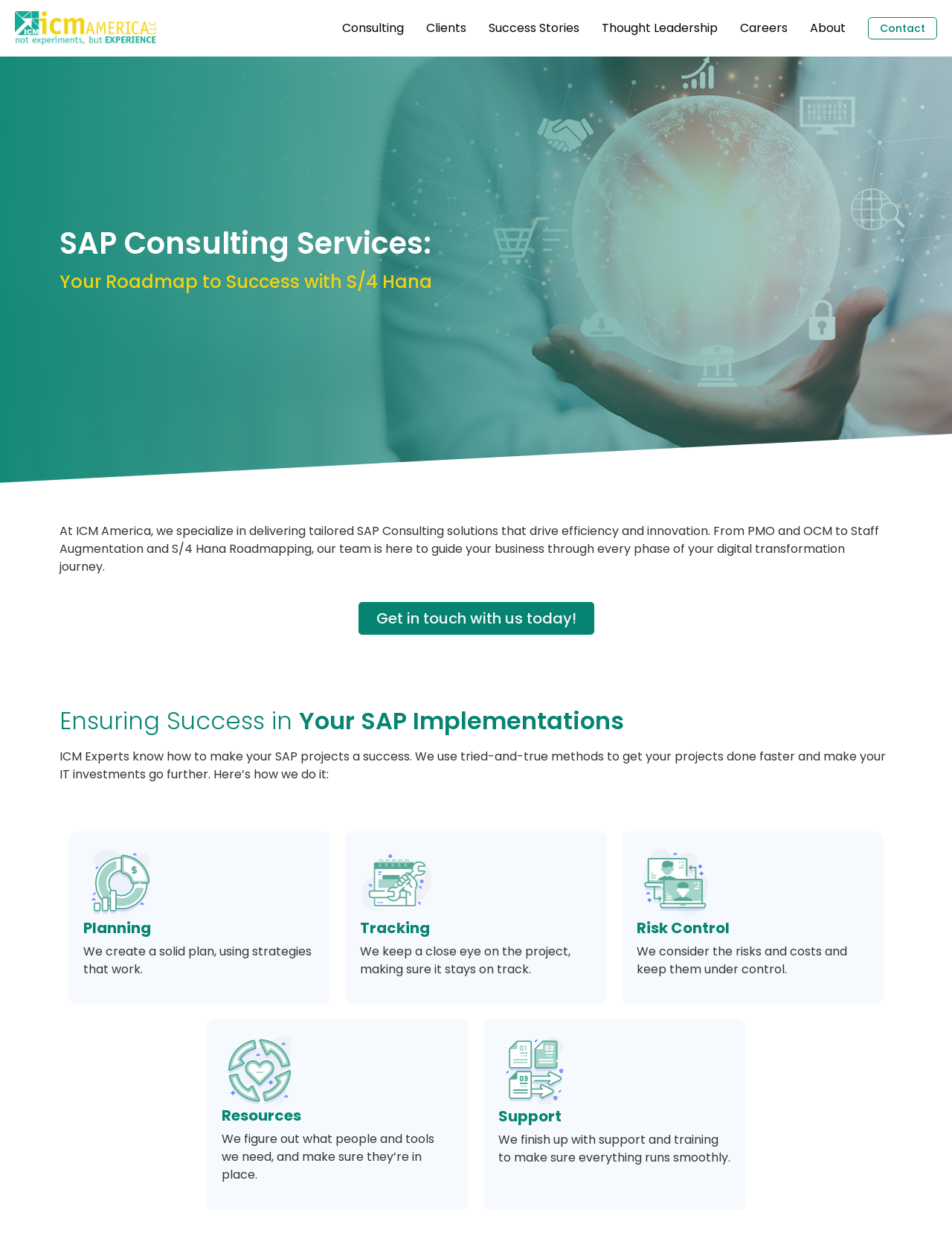Give a full account of the webpage's elements and their arrangement.

The webpage is about SAP Consulting Services provided by ICM America. At the top, there are eight navigation links: '', 'Consulting', 'Clients', 'Success Stories', 'Thought Leadership', 'Careers', 'About', and 'Contact'. 

Below the navigation links, there are two headings: 'SAP Consulting Services:' and 'Your Roadmap to Success with S/4 Hana'. 

Following the headings, there is a paragraph of text that describes ICM America's SAP Consulting solutions, which aim to drive efficiency and innovation. The text also mentions the services provided, including PMO, OCM, Staff Augmentation, and S/4 Hana Roadmapping.

Underneath the paragraph, there is a call-to-action link 'Get in touch with us today!'.

Next, there is a heading 'Ensuring Success in Your SAP Implementations', followed by a paragraph of text that explains how ICM Experts ensure the success of SAP projects using tried-and-true methods.

Below this, there are four sections, each with a heading and a paragraph of text. The sections are 'Planning', 'Tracking', 'Risk Control', and 'Resources', and they describe the steps ICM takes to ensure the success of SAP projects. The 'Planning' section is on the left, the 'Tracking' section is in the middle, and the 'Risk Control' section is on the right. The 'Resources' section is below the 'Planning' section. 

Finally, there is a 'Support' section, which is below the 'Tracking' section, and it describes the support and training provided by ICM to ensure a smooth operation.